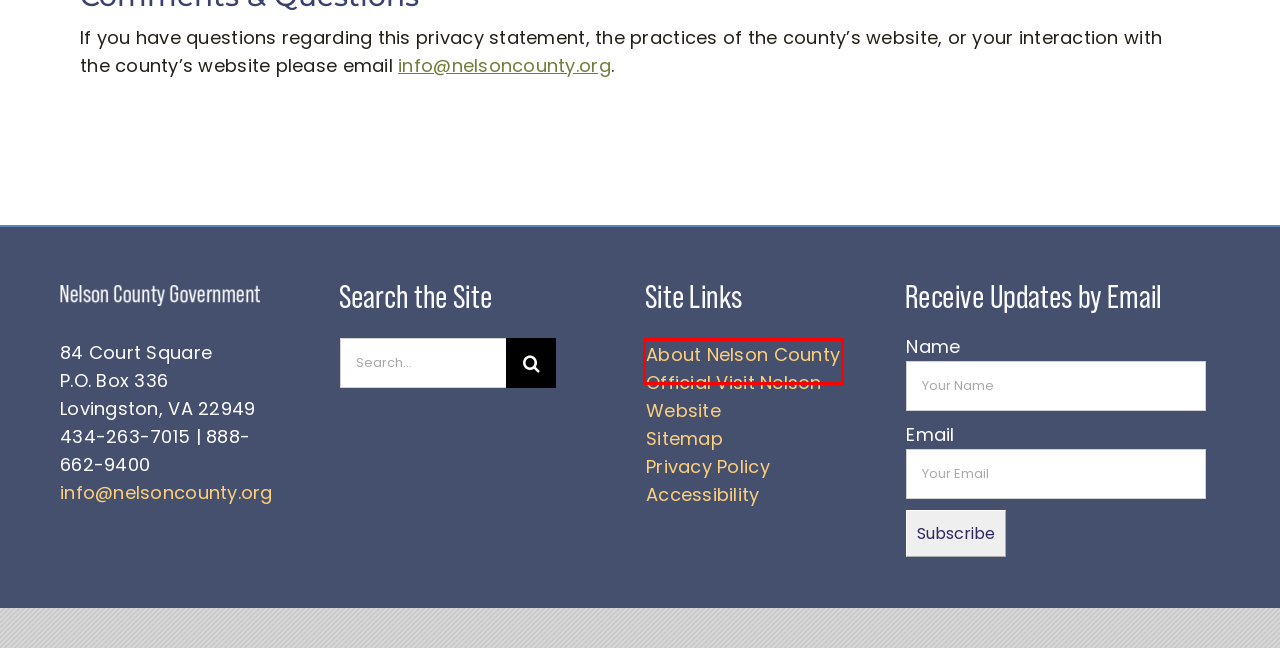Provided is a screenshot of a webpage with a red bounding box around an element. Select the most accurate webpage description for the page that appears after clicking the highlighted element. Here are the candidates:
A. Sitemap – Nelson County Virginia
B. Search – Nelson County Virginia
C. Services – Nelson County Virginia
D. About – Nelson County Virginia
E. Events from June 12 – June 27 – Nelson County Virginia
F. VISIT NELSON COUNTY – Spend time on the Sunrise Side of the Blue Ridge
G. Accessibility Statement – Nelson County Virginia
H. Community – Nelson County Virginia

D